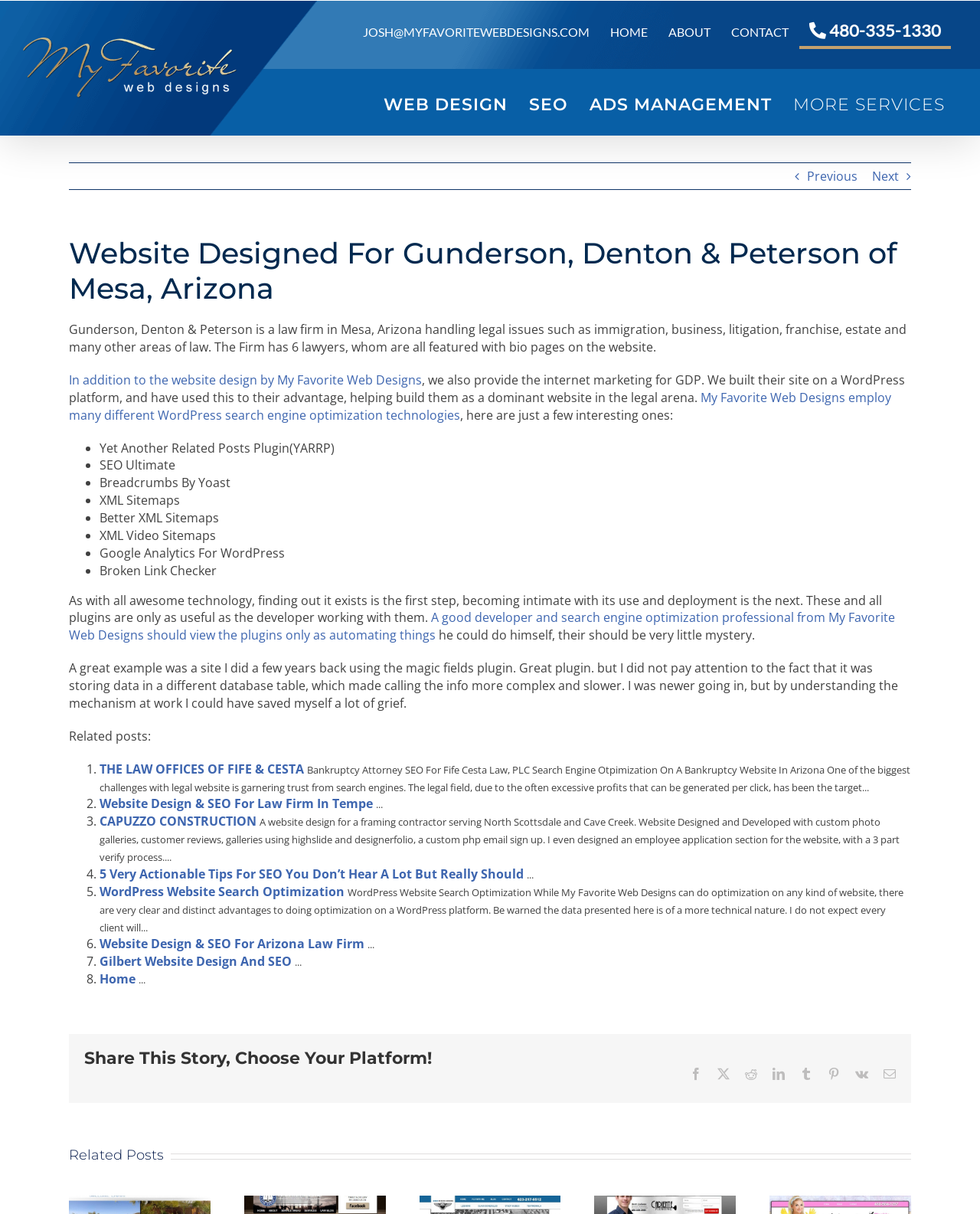Respond with a single word or phrase to the following question: What is the name of the company that designed the website?

My Favorite Web Designs